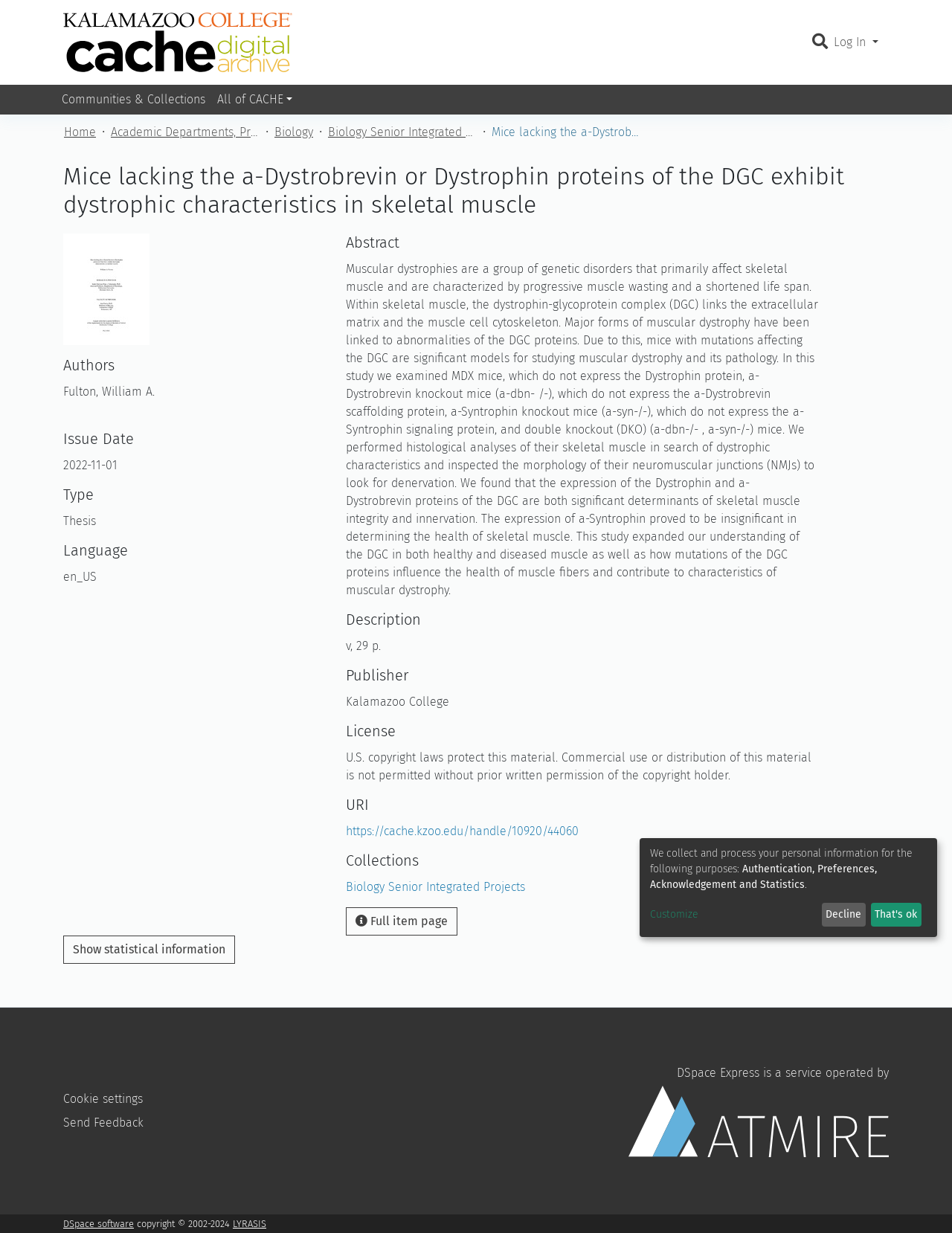What is the name of the publisher?
Please provide a full and detailed response to the question.

The publisher's name can be found in the 'Publisher' section, which is a heading on the webpage. Under this heading, the text 'Kalamazoo College' is displayed, indicating the publisher's name.